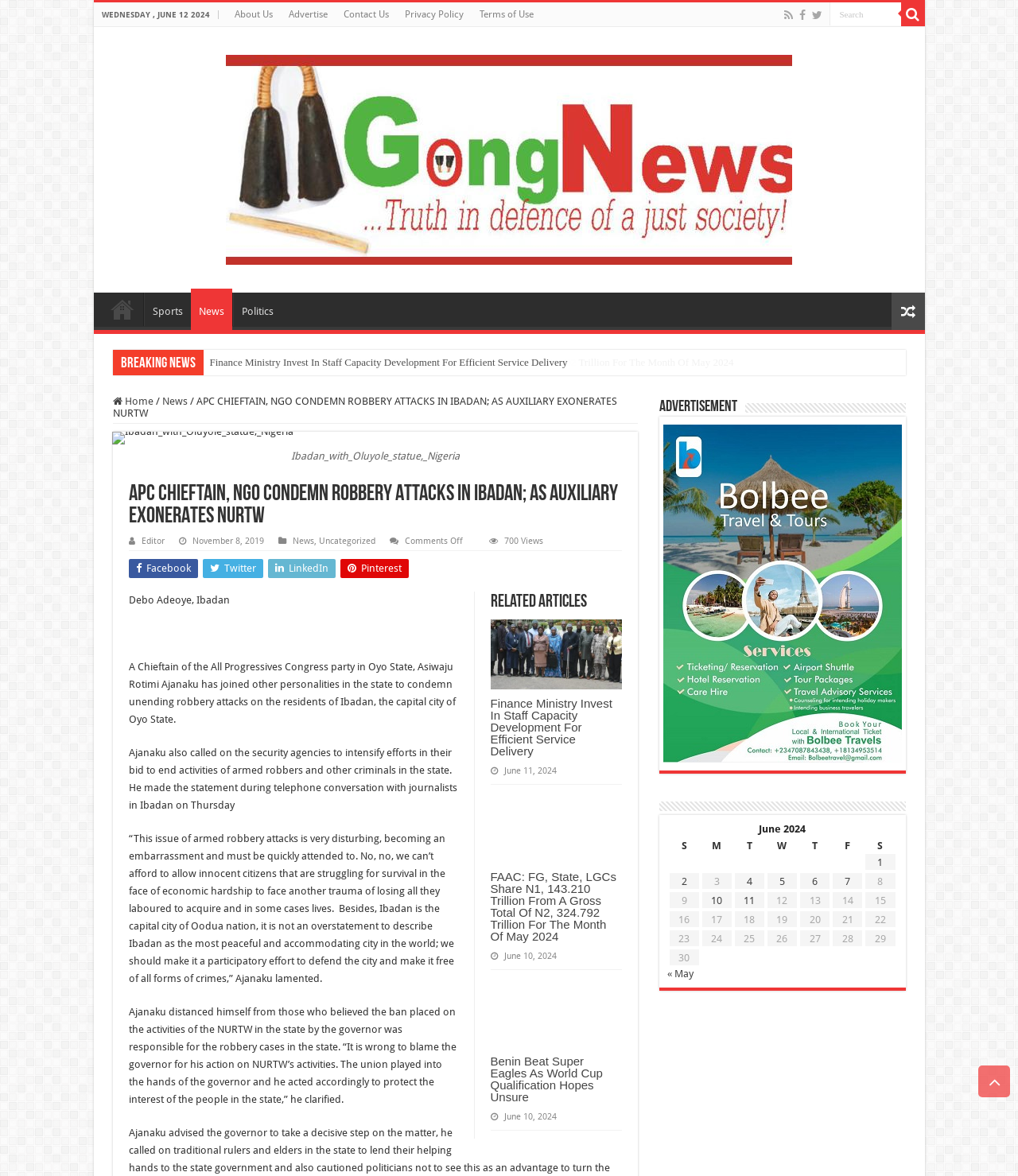Determine the bounding box coordinates for the area that needs to be clicked to fulfill this task: "Read the news about FAAC". The coordinates must be given as four float numbers between 0 and 1, i.e., [left, top, right, bottom].

[0.2, 0.297, 0.729, 0.319]